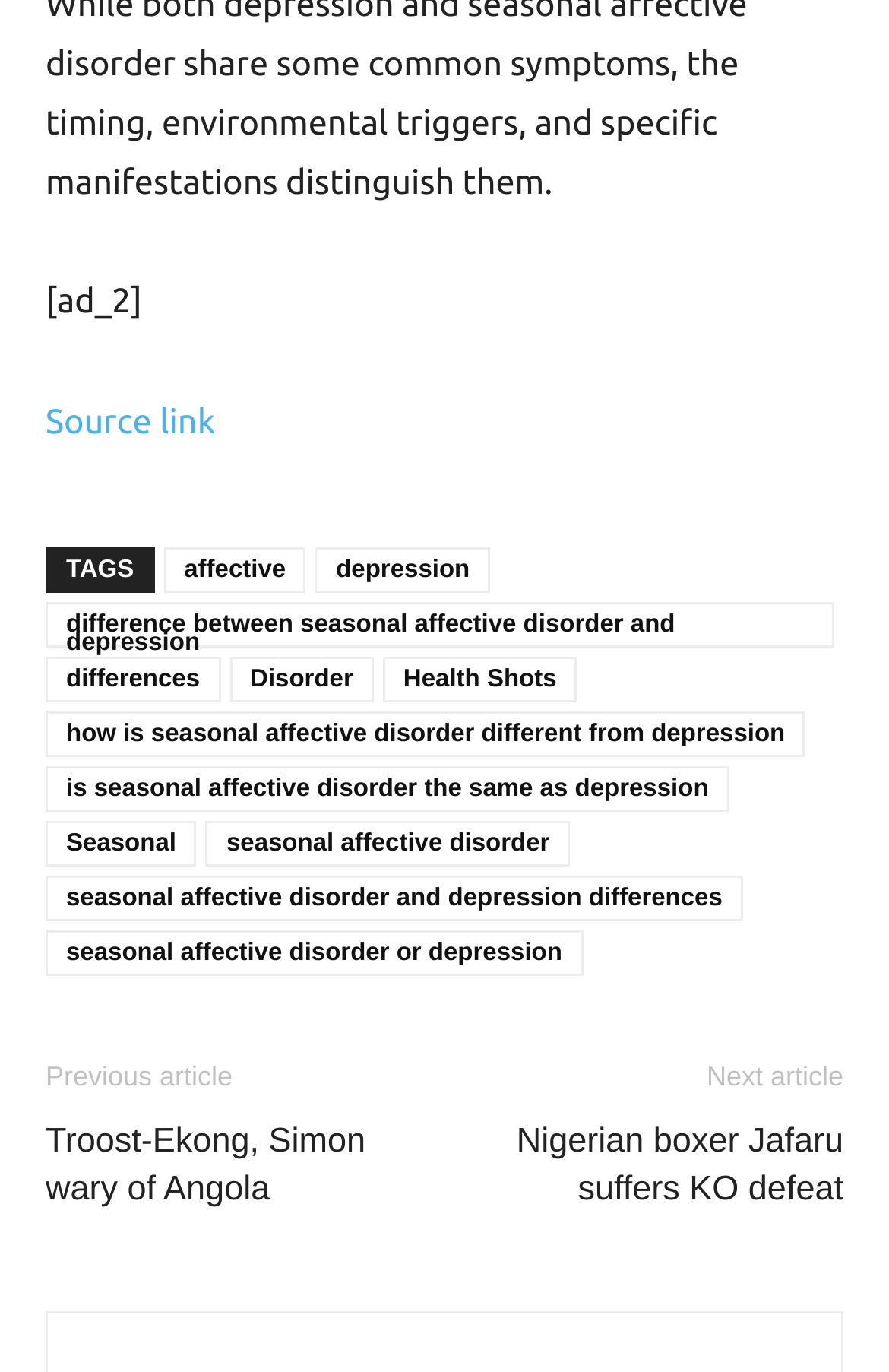How many links are there in the TAGS section?
Give a thorough and detailed response to the question.

I counted the number of links under the 'TAGS' section, which includes links like 'affective', 'depression', 'difference between seasonal affective disorder and depression', and so on. There are 11 links in total.